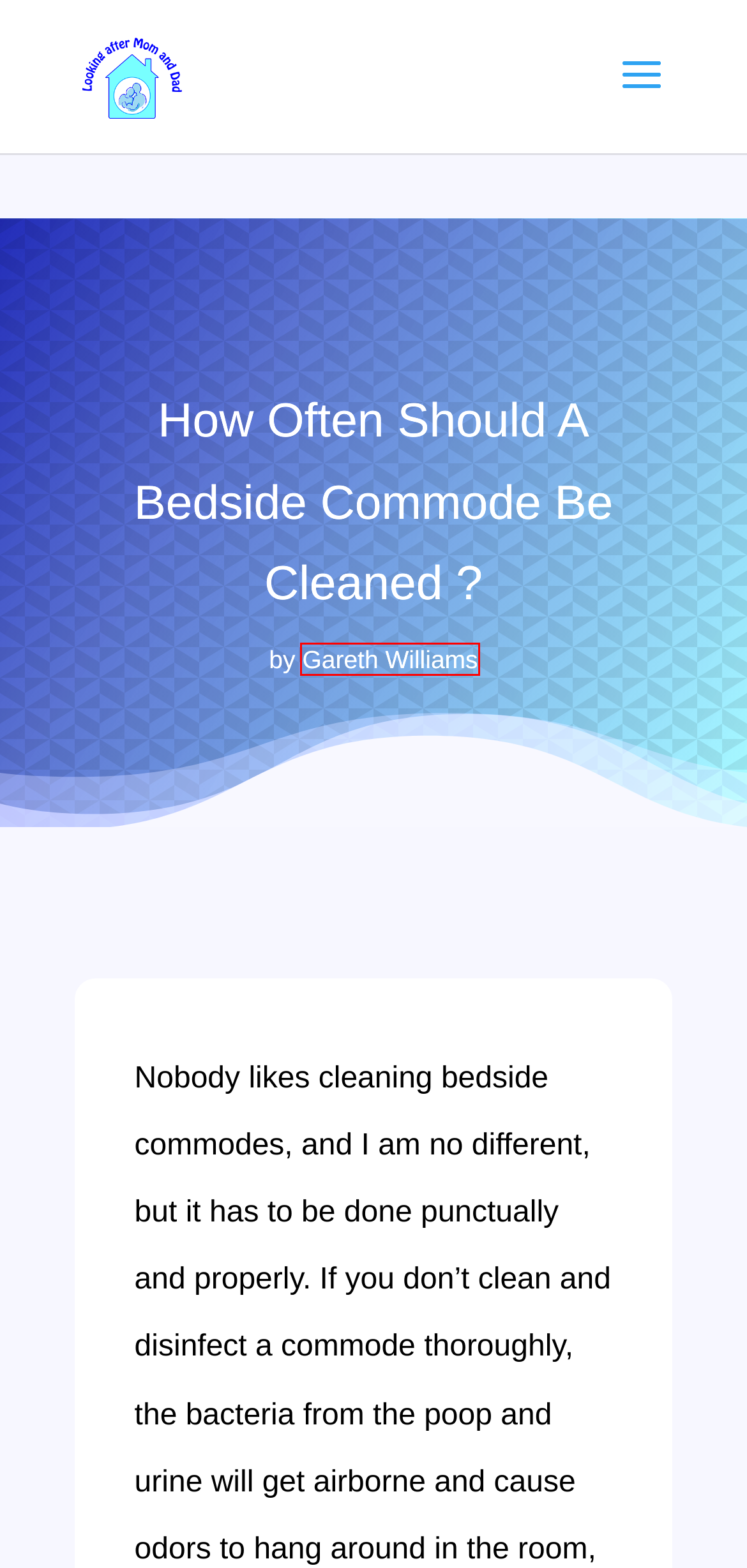You have been given a screenshot of a webpage with a red bounding box around a UI element. Select the most appropriate webpage description for the new webpage that appears after clicking the element within the red bounding box. The choices are:
A. Looking after mom and dad | Caring for elderly parents in the home
B. Disclaimer | Looking after mom and dad
C. Gareth Williams | Looking after mom and dad
D. Privacy Policy | Looking after mom and dad
E. Where To Donate Grab Bars ? | Looking after mom and dad
F. Using A Bedside Commode: An Illustrated Guide | Looking after mom and dad
G. 54 Bathroom Safety Tips For Seniors – A Helpful Guide | Looking after mom and dad
H. How To Dispose Of Commode Liners ? | Looking after mom and dad

C